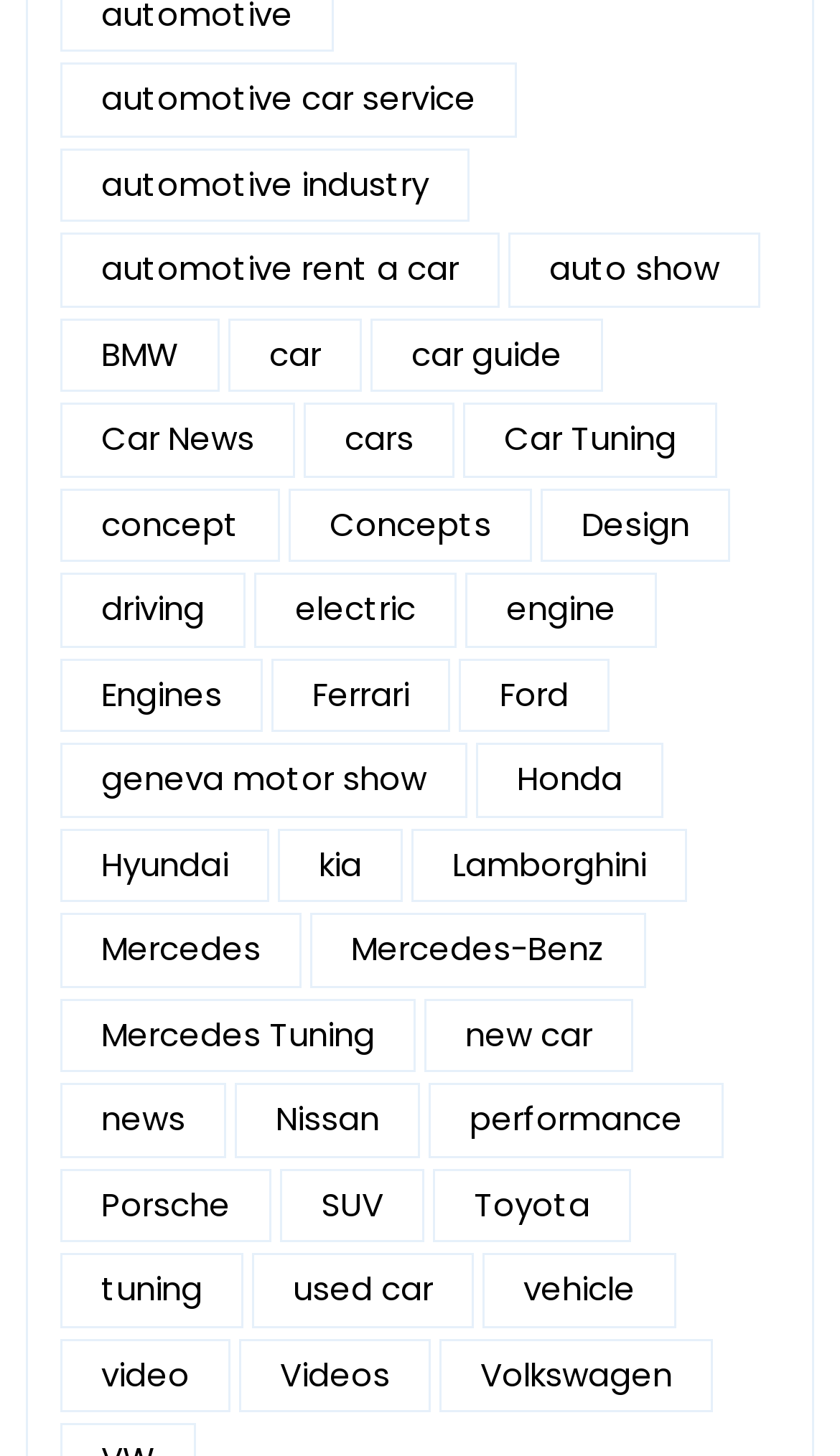How many items are related to car news? Using the information from the screenshot, answer with a single word or phrase.

145